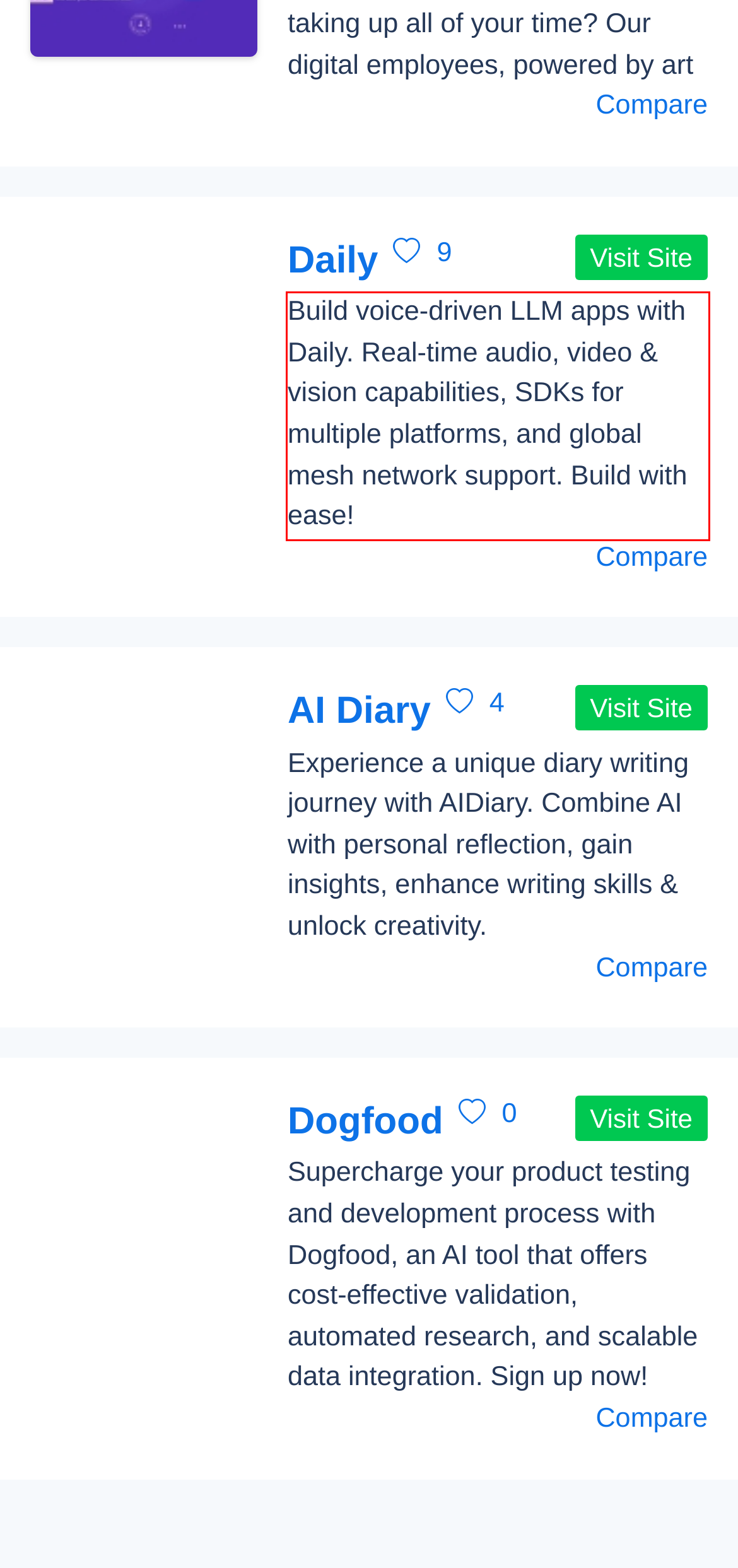Within the screenshot of the webpage, there is a red rectangle. Please recognize and generate the text content inside this red bounding box.

Build voice-driven LLM apps with Daily. Real-time audio, video & vision capabilities, SDKs for multiple platforms, and global mesh network support. Build with ease!